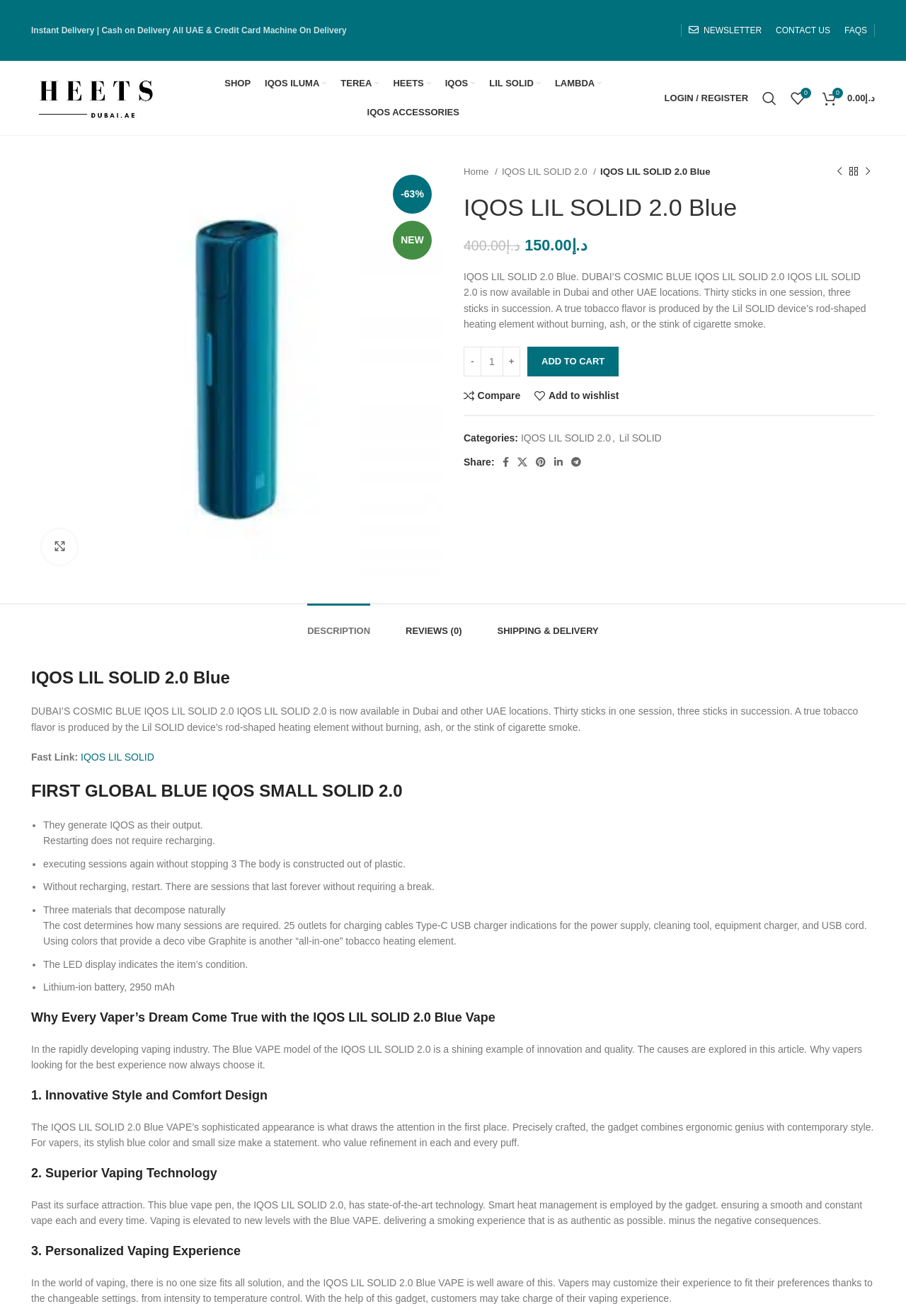What is the category of the product?
Using the image as a reference, deliver a detailed and thorough answer to the question.

I found the category of the product by looking at the static text element with the text 'Categories:' and the links 'IQOS LIL SOLID 2.0' and 'Lil SOLID' which are located below it.